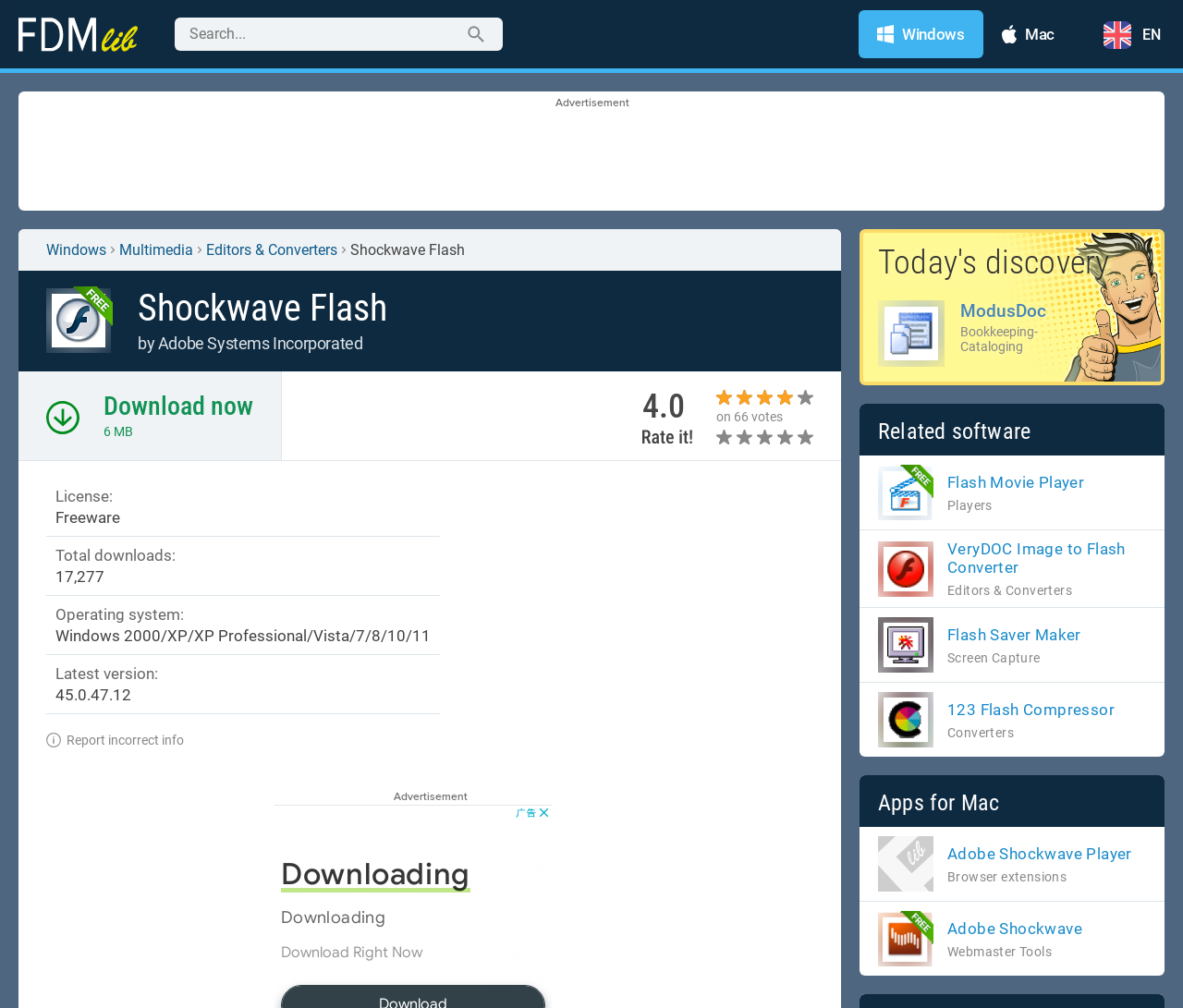Find the bounding box coordinates for the area you need to click to carry out the instruction: "Download Shockwave Flash now". The coordinates should be four float numbers between 0 and 1, indicated as [left, top, right, bottom].

[0.088, 0.388, 0.214, 0.418]